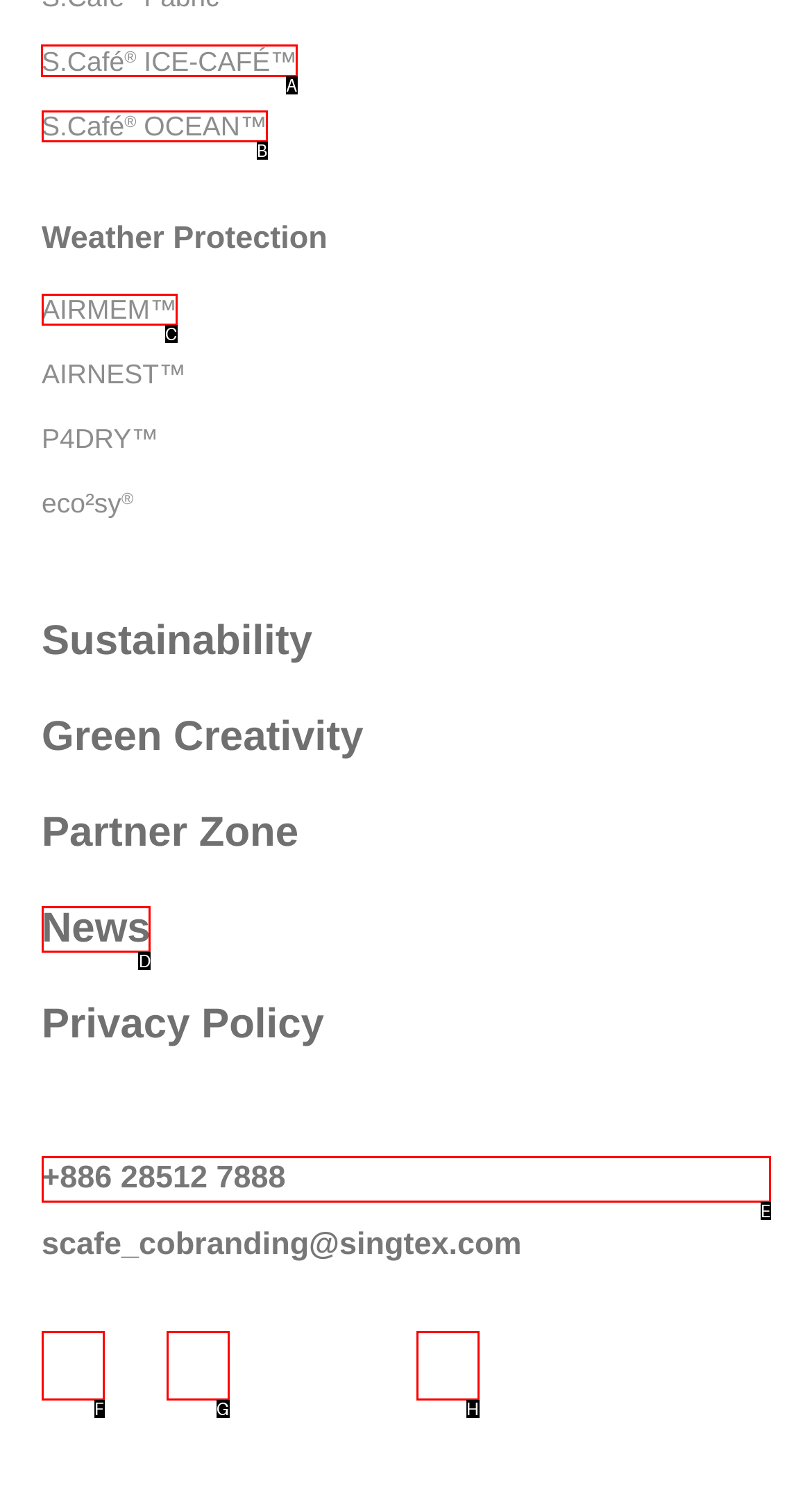From the given options, tell me which letter should be clicked to complete this task: Browse Entertainment category
Answer with the letter only.

None